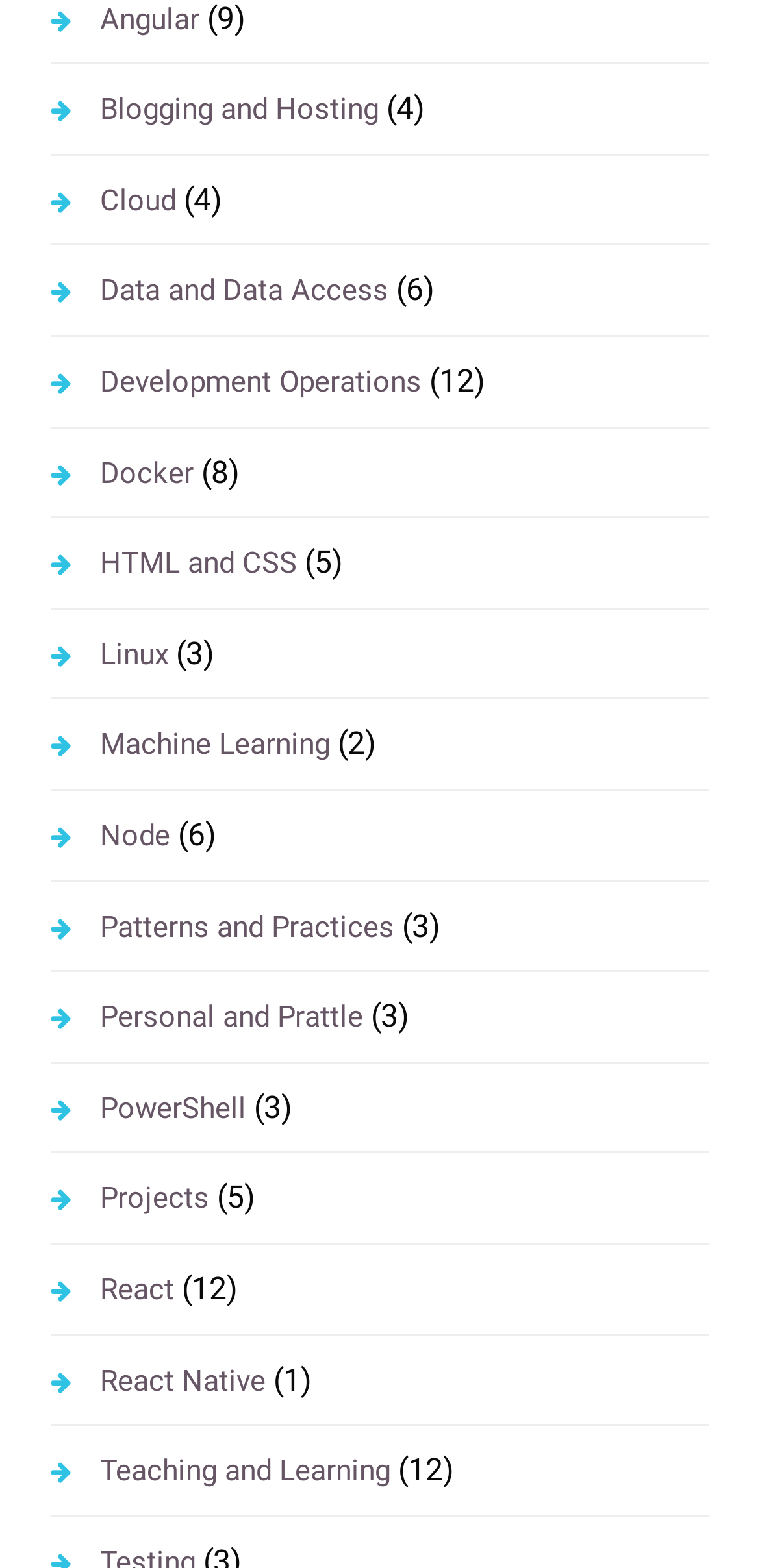Please identify the bounding box coordinates of the element I need to click to follow this instruction: "Go to HTML and CSS page".

[0.067, 0.342, 0.39, 0.377]